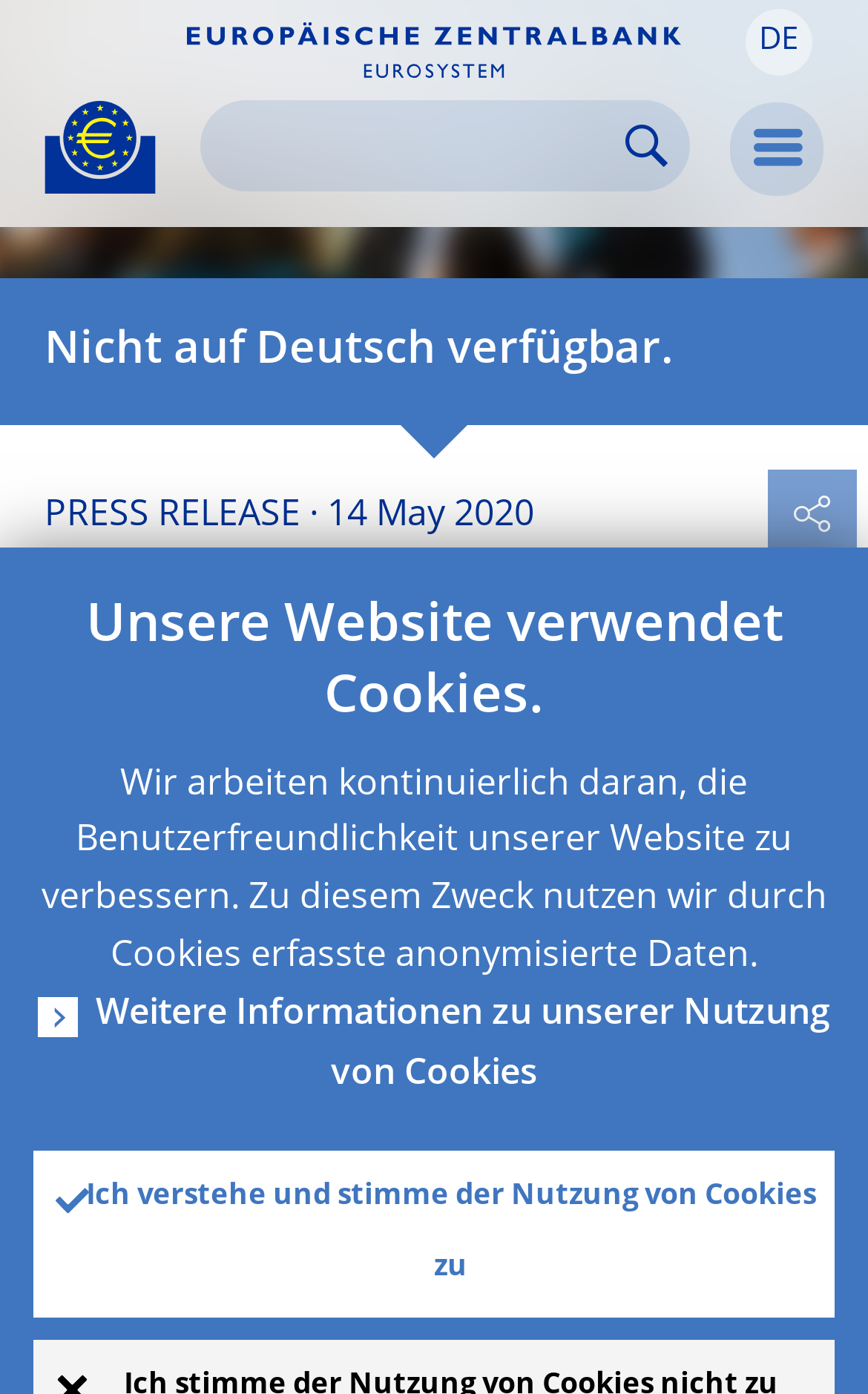Please provide the bounding box coordinates for the element that needs to be clicked to perform the instruction: "Open the menu". The coordinates must consist of four float numbers between 0 and 1, formatted as [left, top, right, bottom].

[0.841, 0.073, 0.949, 0.141]